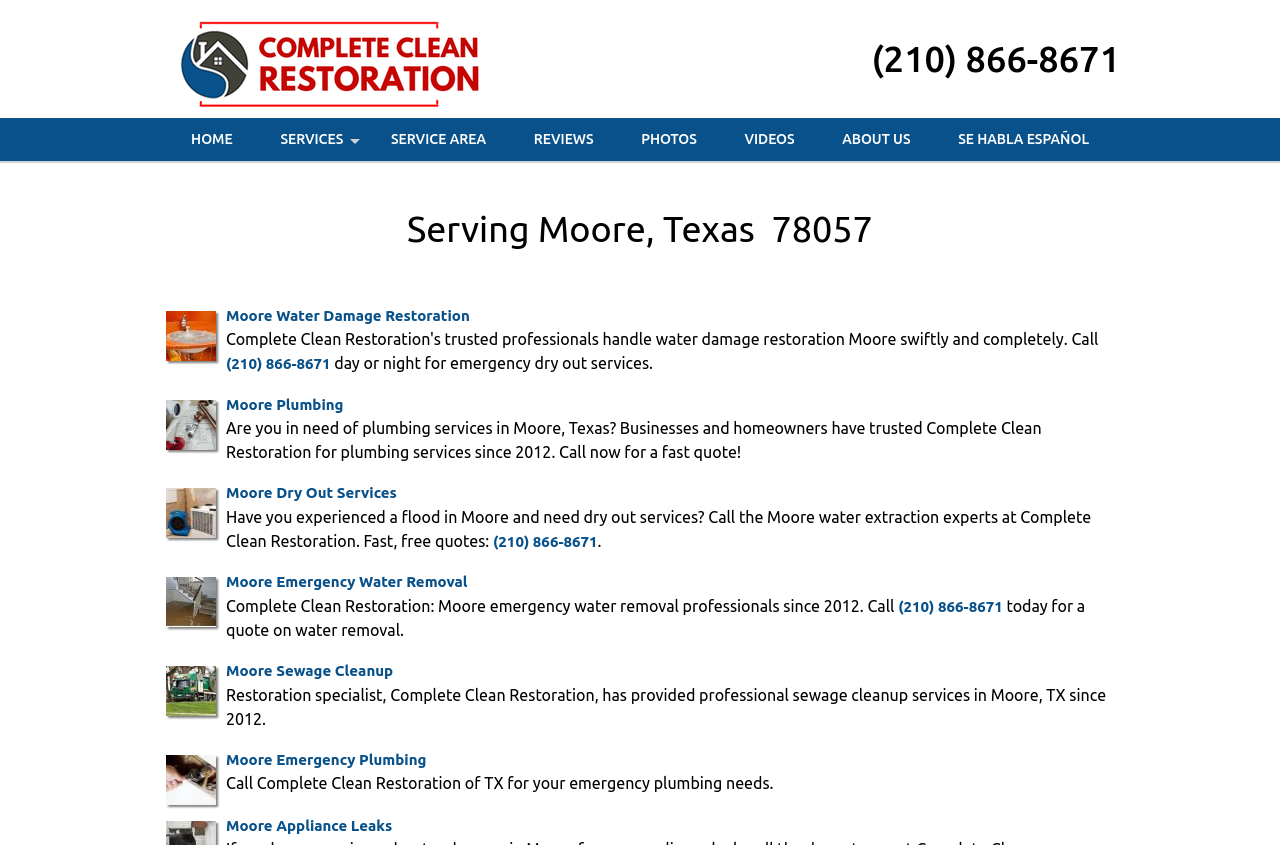Please examine the image and provide a detailed answer to the question: In which city does Complete Clean Restoration operate?

Complete Clean Restoration operates in Moore, Texas, as indicated by the webpage's title and the various services listed, all of which mention Moore, Texas.